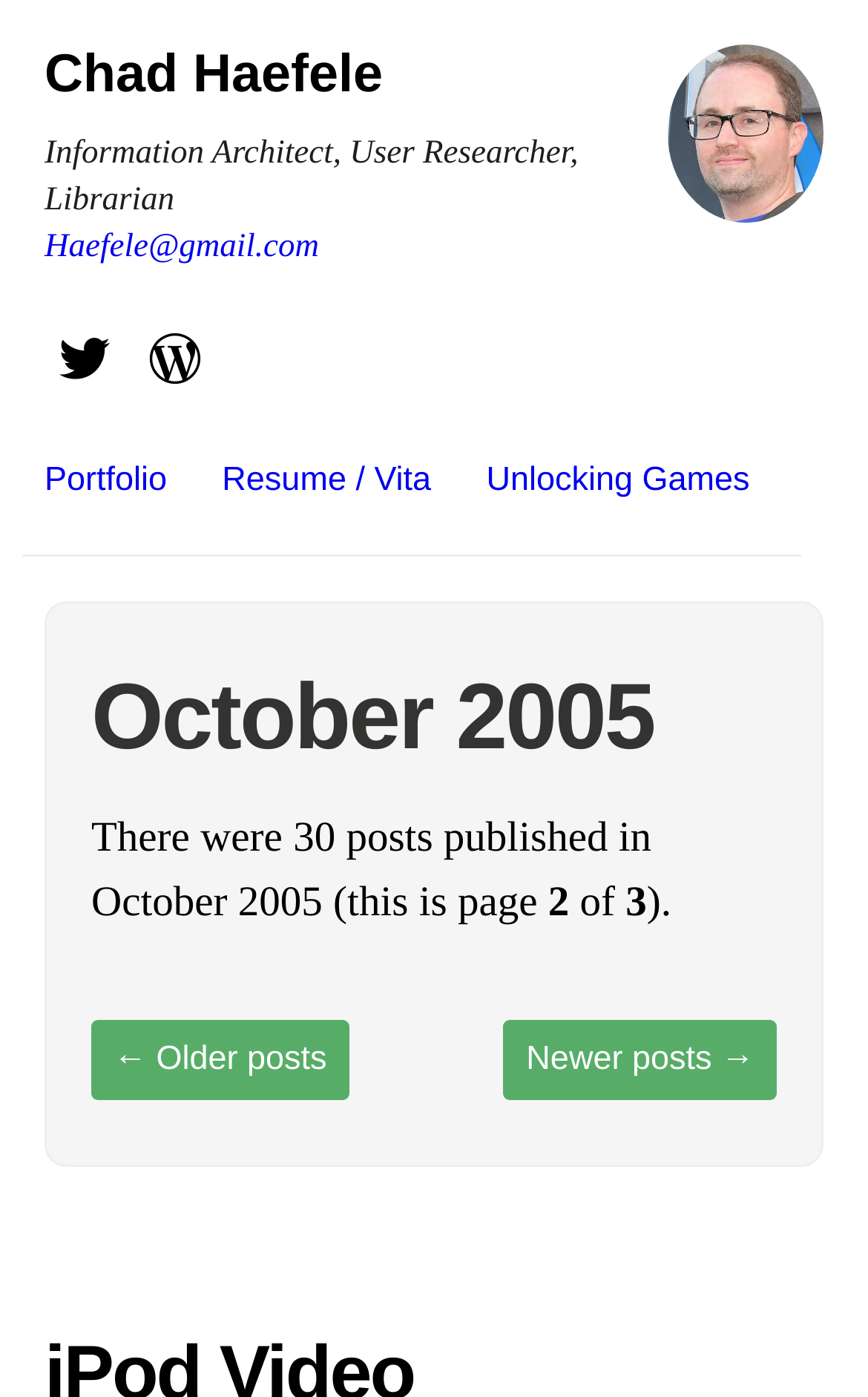Please locate the bounding box coordinates of the element that needs to be clicked to achieve the following instruction: "go to Chad Haefele's homepage". The coordinates should be four float numbers between 0 and 1, i.e., [left, top, right, bottom].

[0.769, 0.032, 0.949, 0.19]